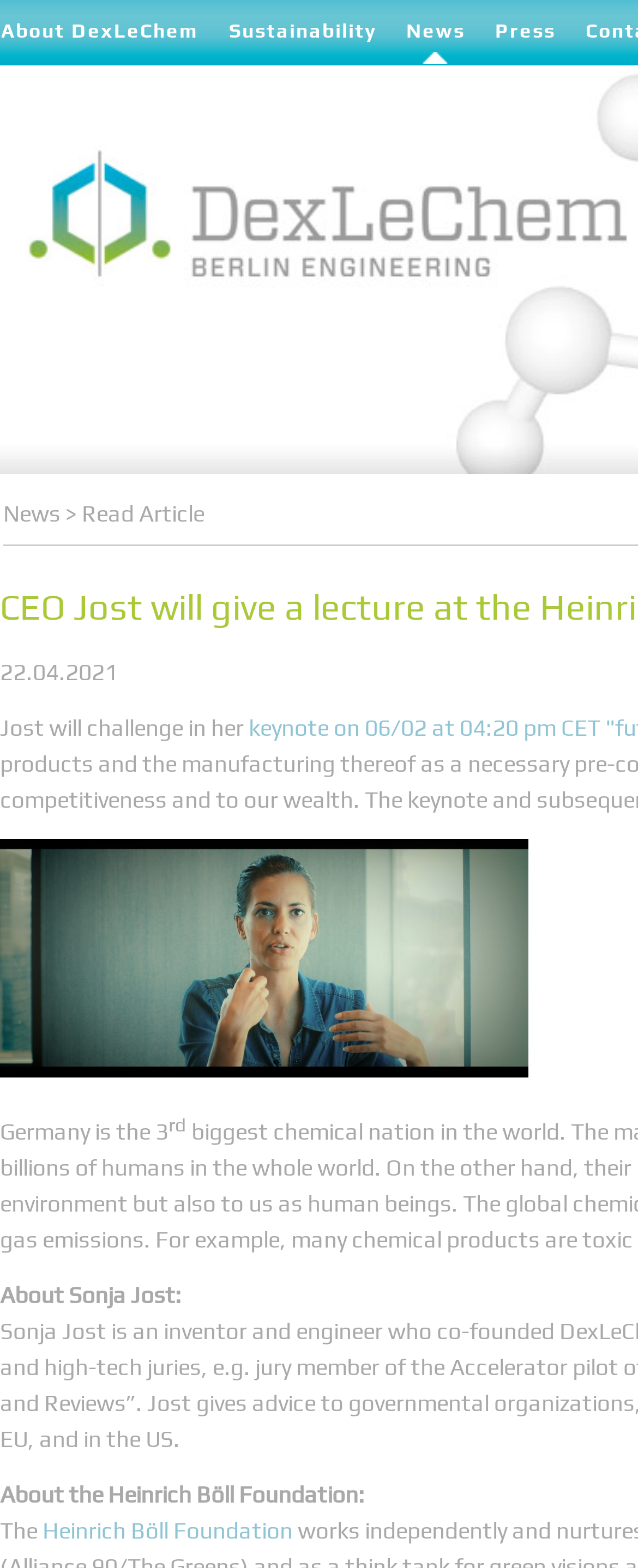What is the name of the foundation mentioned in the article?
Using the image, give a concise answer in the form of a single word or short phrase.

Heinrich Böll Foundation